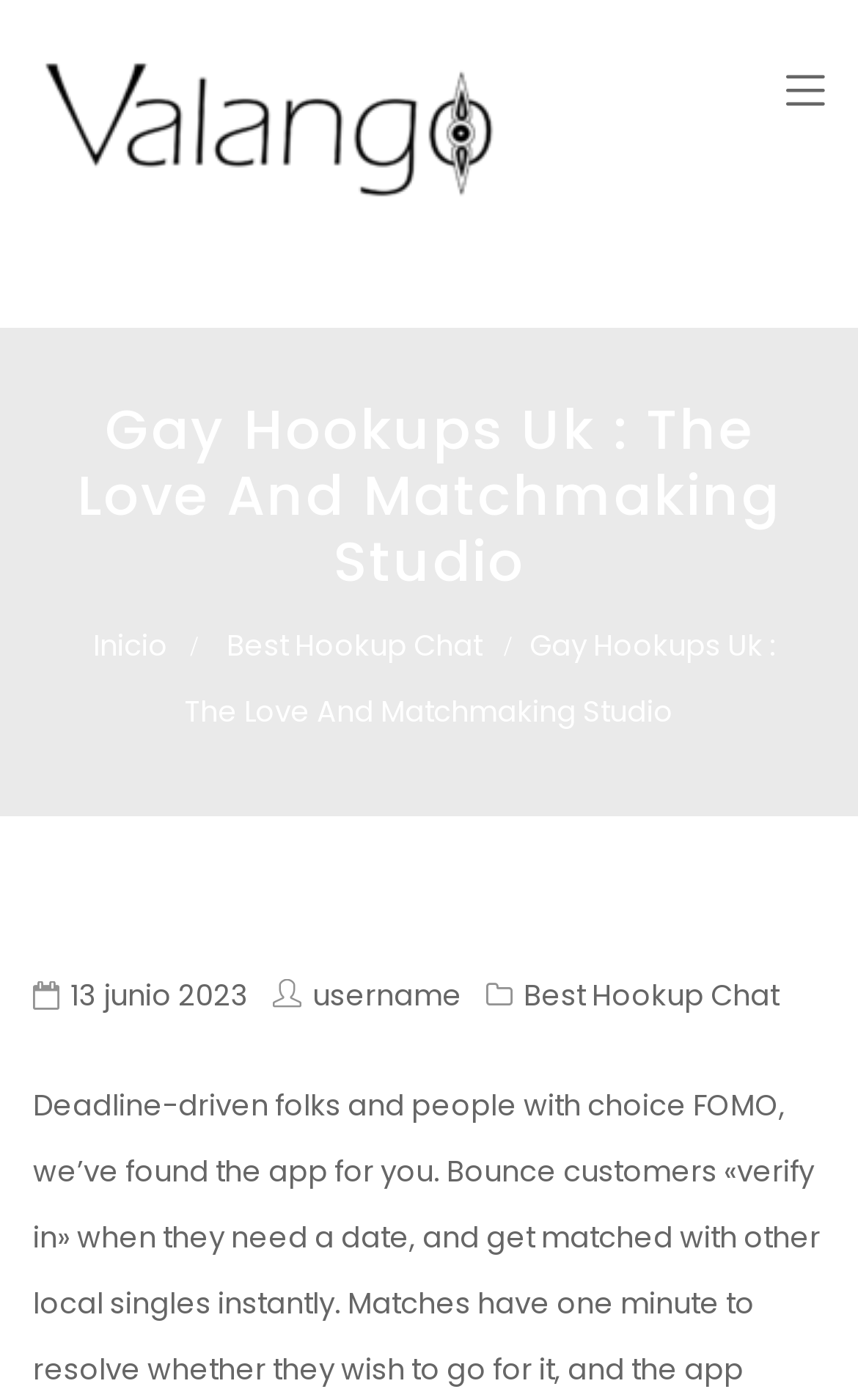Provide the bounding box coordinates for the UI element that is described as: "Best Hookup Chat".

[0.251, 0.446, 0.609, 0.476]